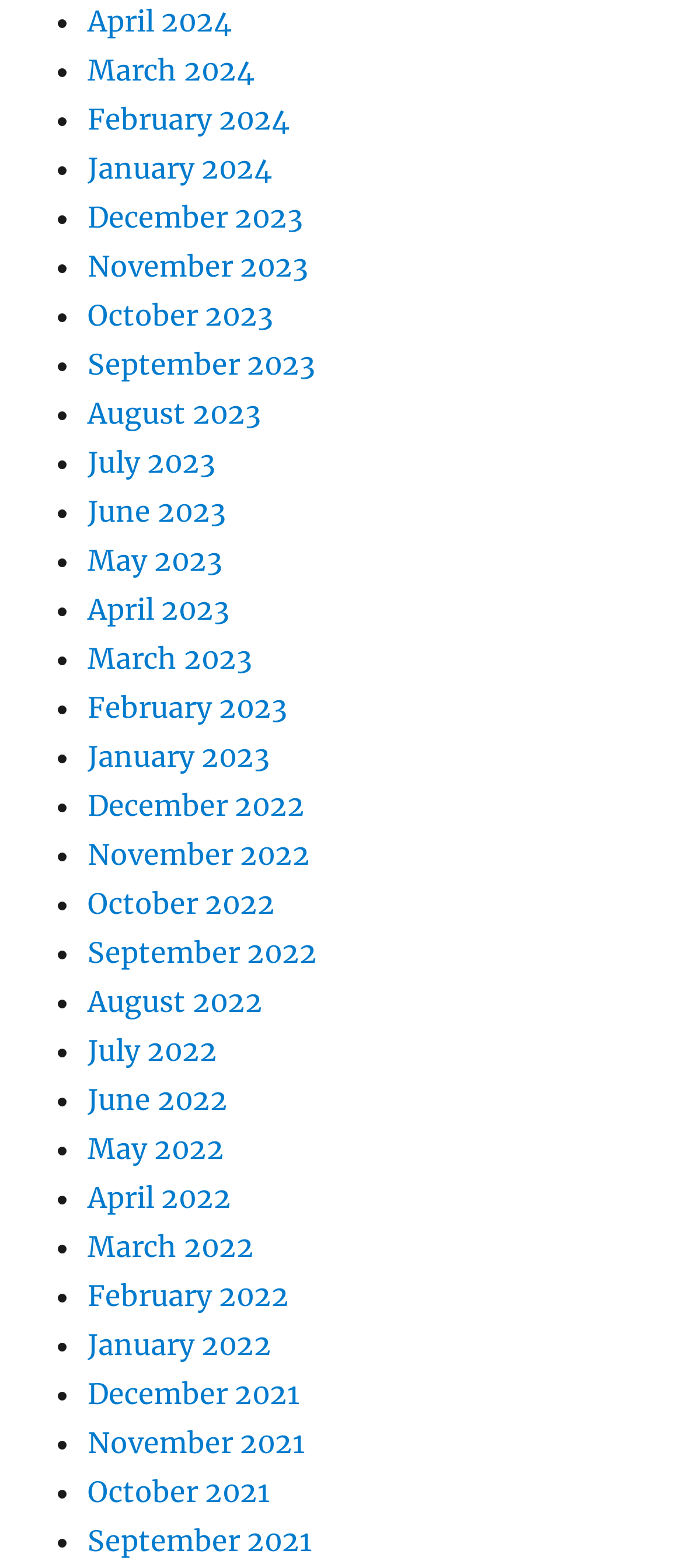Answer the question below with a single word or a brief phrase: 
Is there a link for March 2025?

No